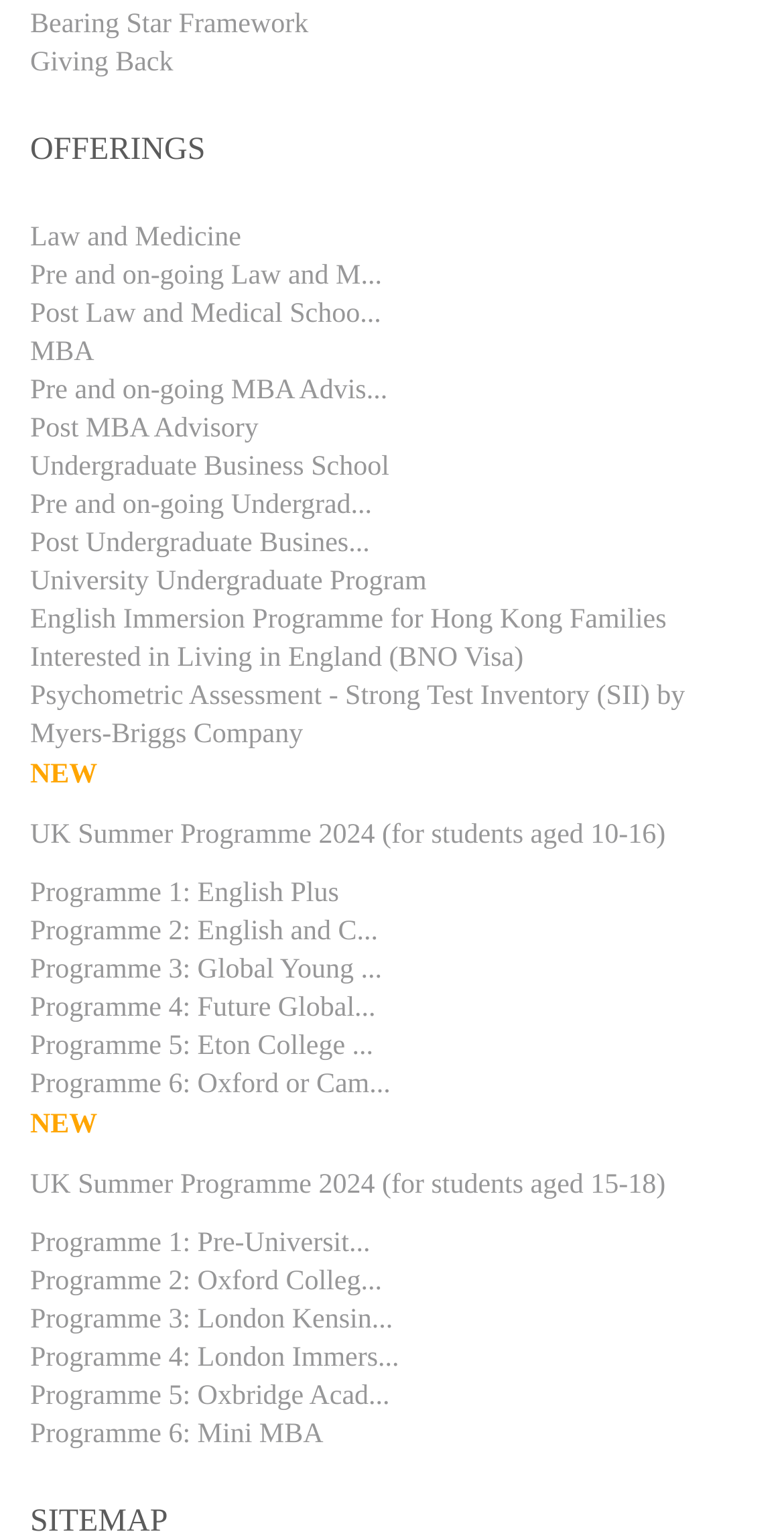Find the bounding box coordinates for the area that must be clicked to perform this action: "Learn more about Programme 1: English Plus".

[0.038, 0.568, 0.962, 0.593]